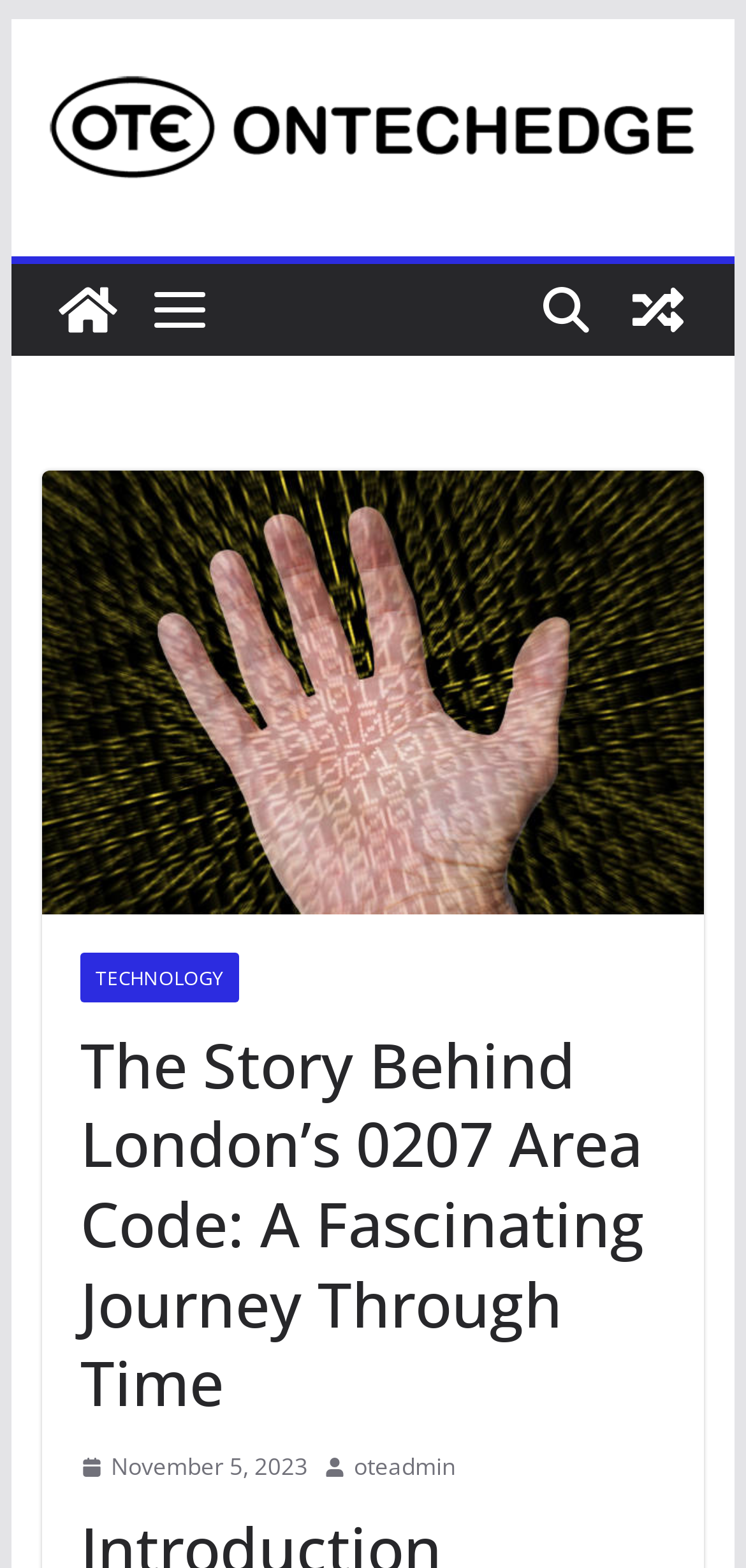From the details in the image, provide a thorough response to the question: What is the category of the article?

The category of the article is TECHNOLOGY, which is indicated by the link 'TECHNOLOGY' on the webpage.